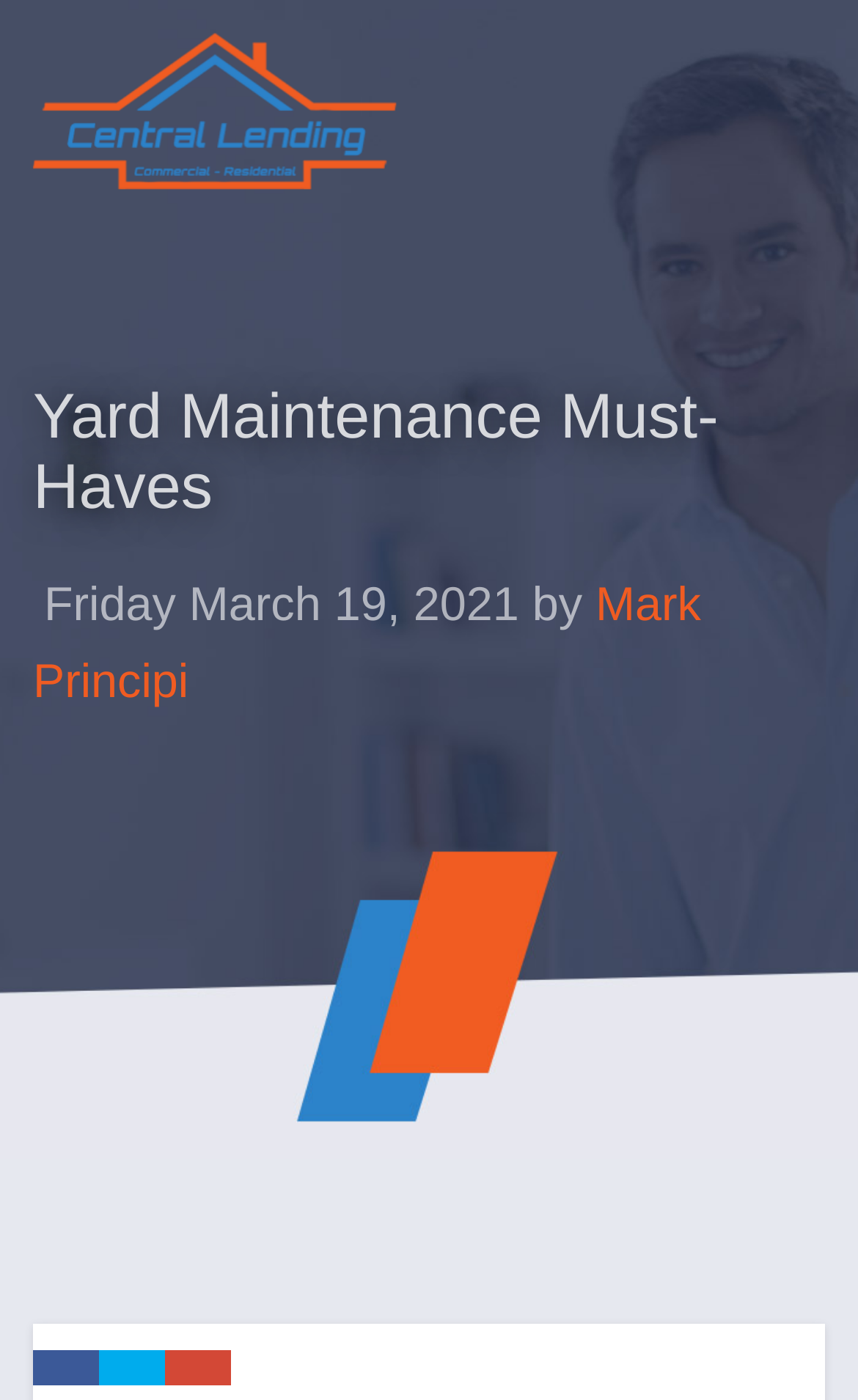Determine the bounding box coordinates of the clickable element to achieve the following action: 'click the link to view Mark Principi's profile'. Provide the coordinates as four float values between 0 and 1, formatted as [left, top, right, bottom].

[0.038, 0.067, 0.462, 0.092]